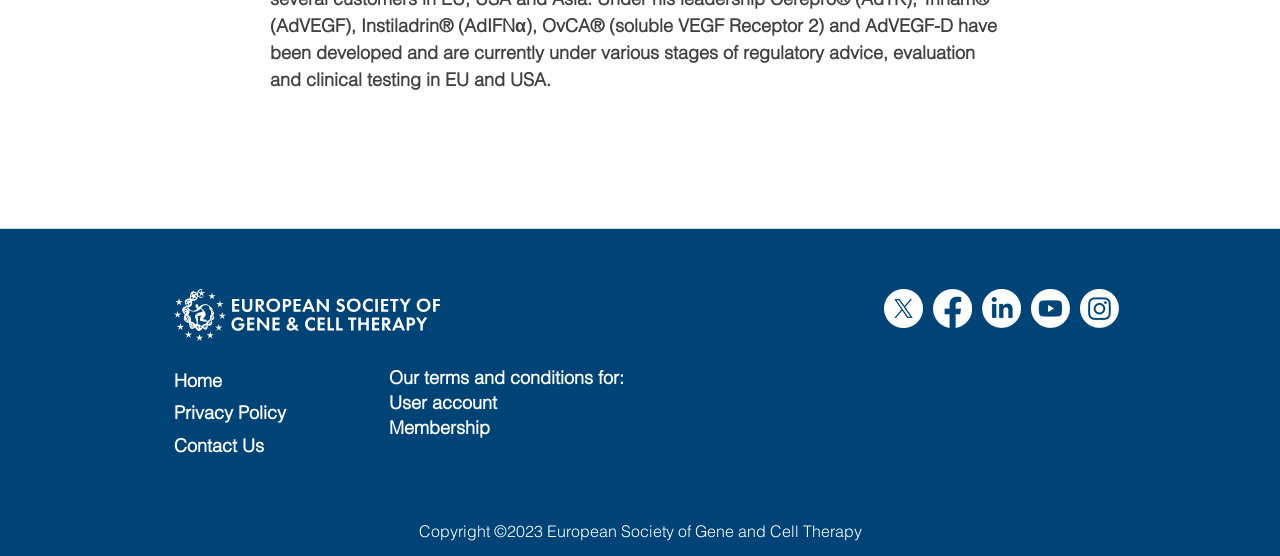Determine the bounding box coordinates of the clickable region to follow the instruction: "Follow on Facebook".

[0.729, 0.52, 0.759, 0.59]